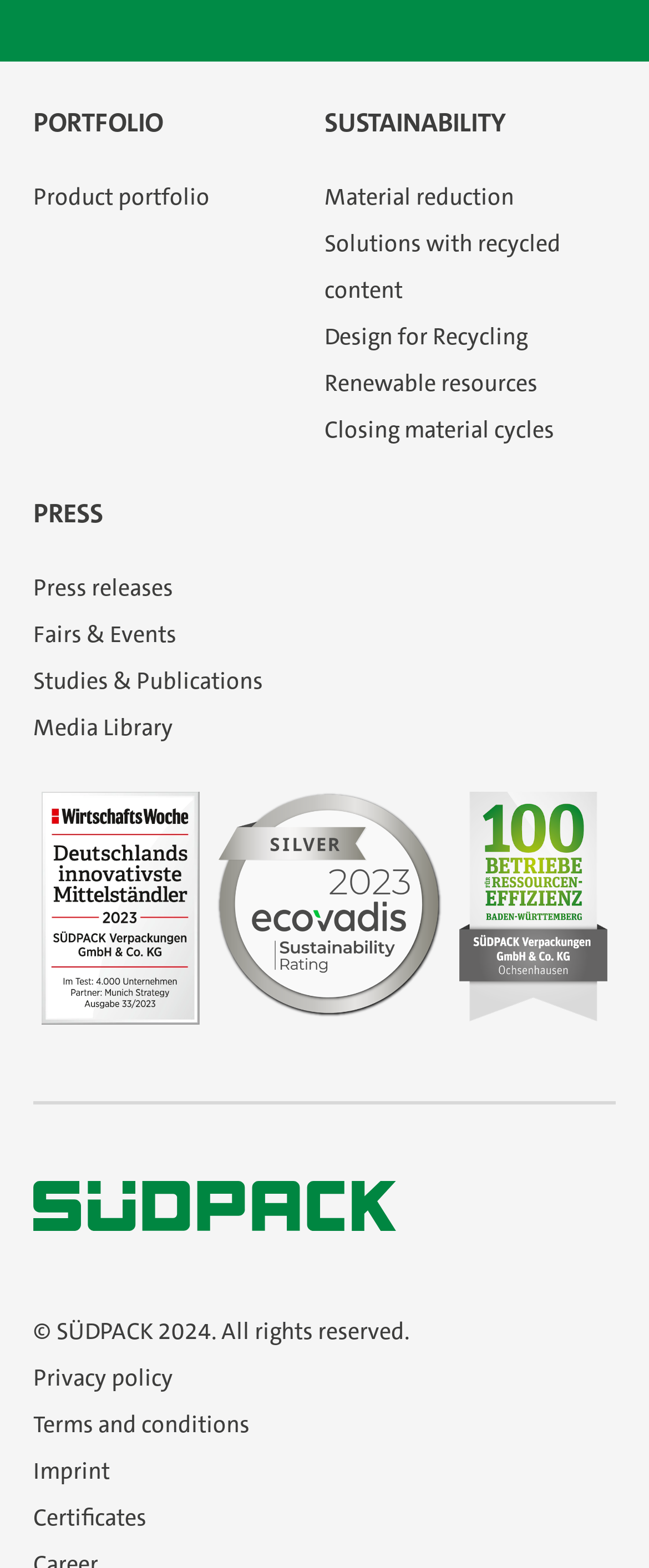Please specify the bounding box coordinates of the element that should be clicked to execute the given instruction: 'Learn about material reduction'. Ensure the coordinates are four float numbers between 0 and 1, expressed as [left, top, right, bottom].

[0.5, 0.116, 0.792, 0.135]